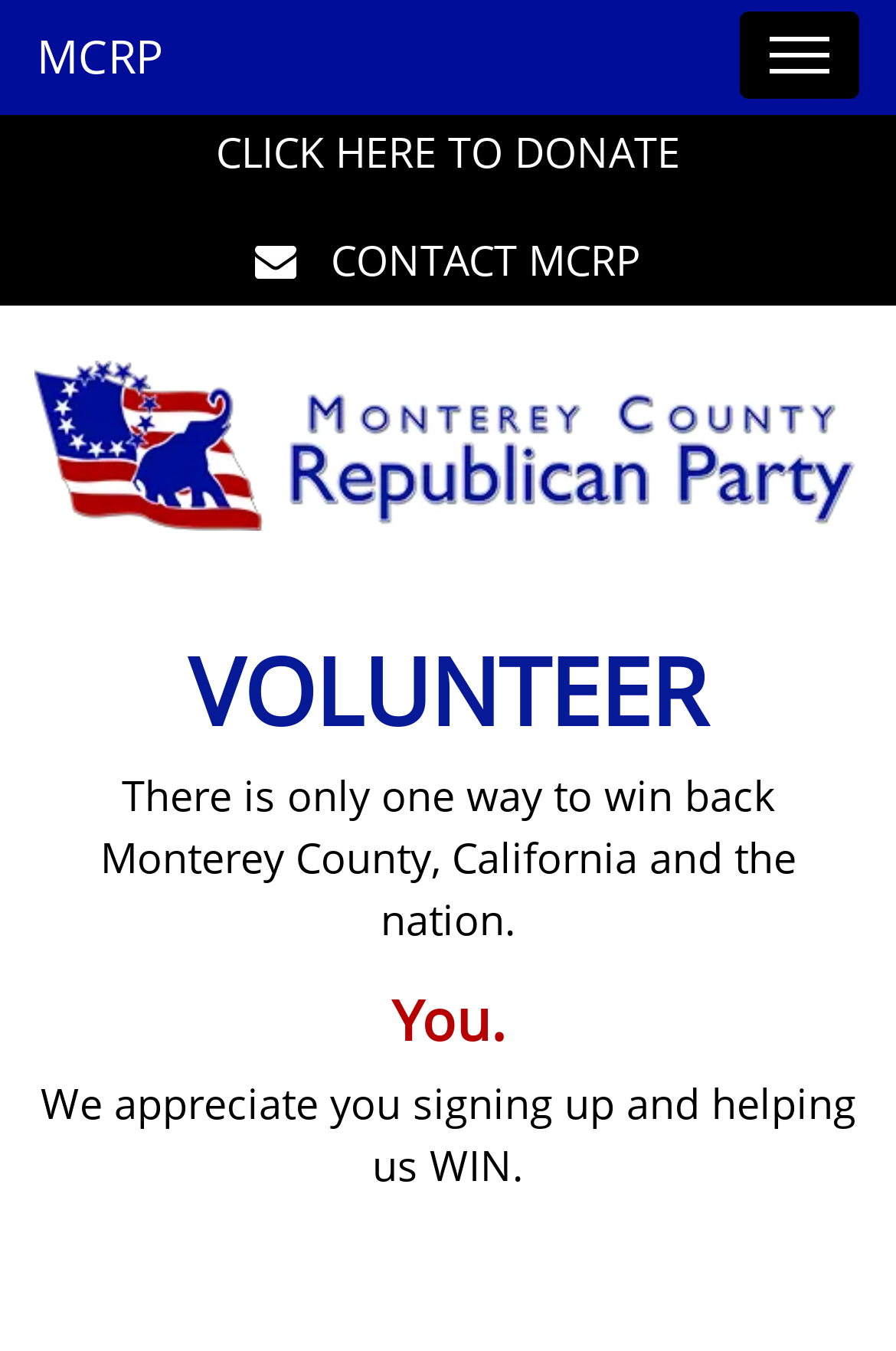Identify the bounding box for the described UI element. Provide the coordinates in (top-left x, top-left y, bottom-right x, bottom-right y) format with values ranging from 0 to 1: MCRP

[0.041, 0.009, 0.182, 0.077]